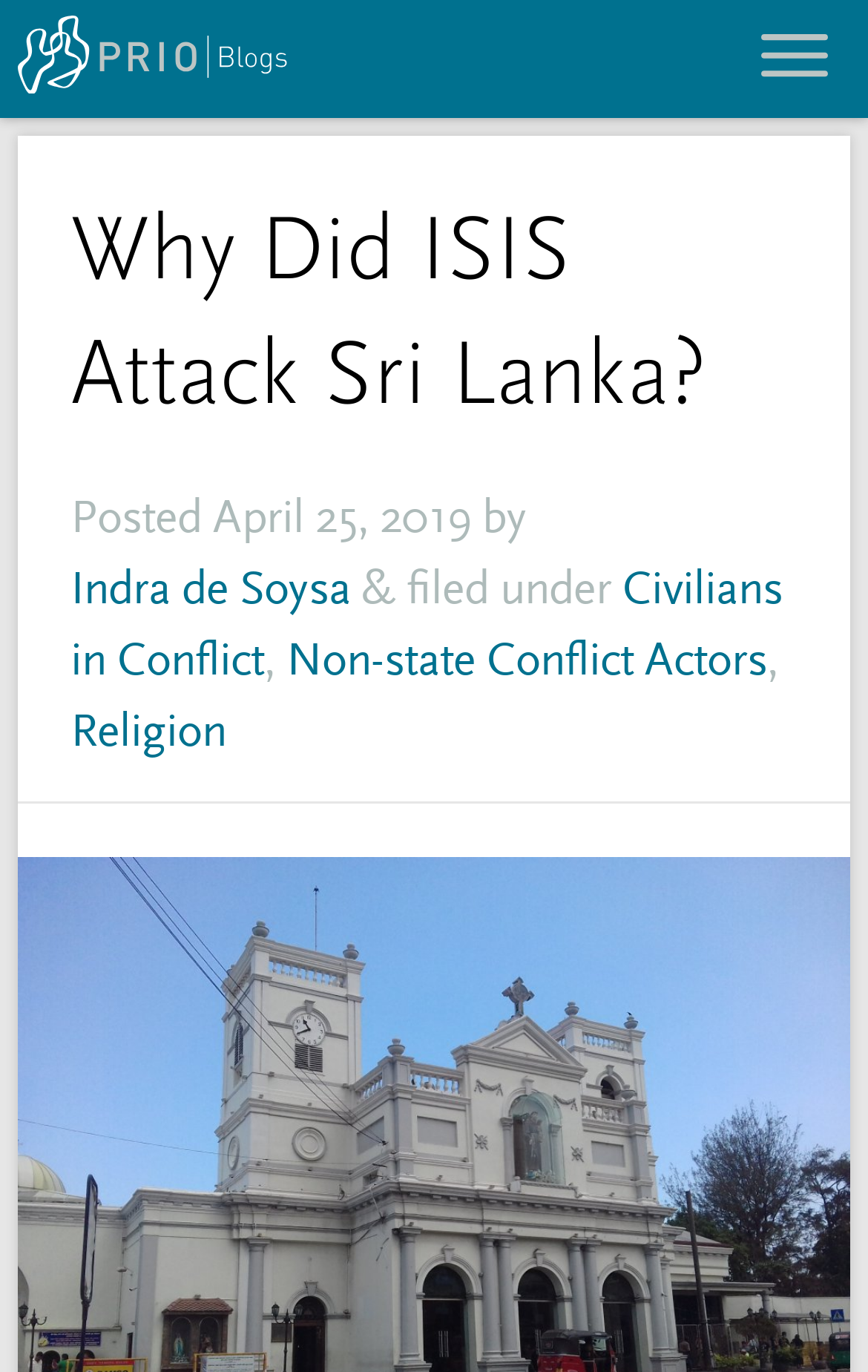Use a single word or phrase to answer the question:
What is the date of the article?

April 25, 2019